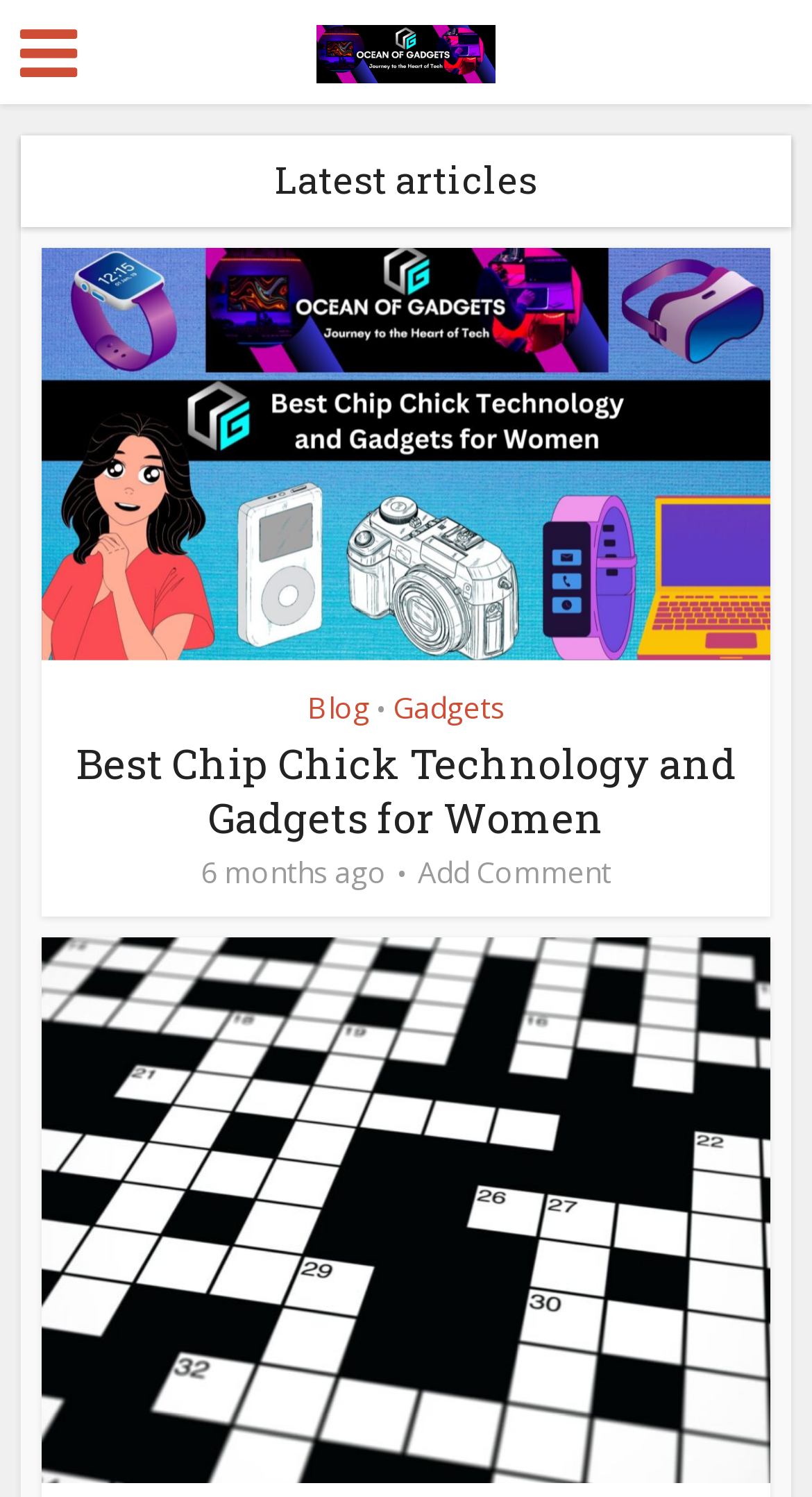Please reply with a single word or brief phrase to the question: 
How old is the latest article?

6 months